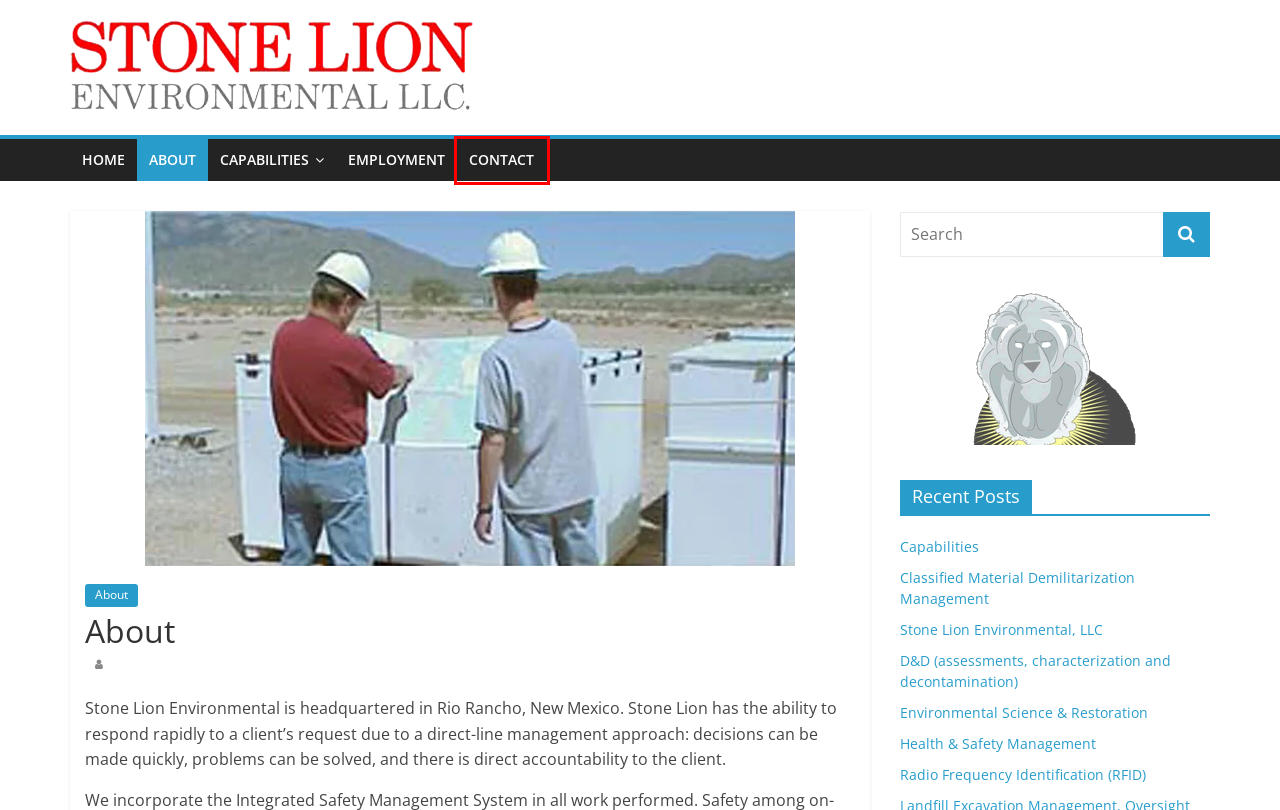Review the screenshot of a webpage that includes a red bounding box. Choose the webpage description that best matches the new webpage displayed after clicking the element within the bounding box. Here are the candidates:
A. Employment – Stone Lion Environmental LLC
B. Stone Lion Environmental LLC – Environmental Science and Environmental Restoration
C. D&D (assessments, characterization and decontamination) – Stone Lion Environmental LLC
D. Environmental Science & Restoration – Stone Lion Environmental LLC
E. Stone Lion Environmental, LLC – Stone Lion Environmental LLC
F. Radio Frequency Identification (RFID) – Stone Lion Environmental LLC
G. Capabilities – Stone Lion Environmental LLC
H. Contact – Stone Lion Environmental LLC

H